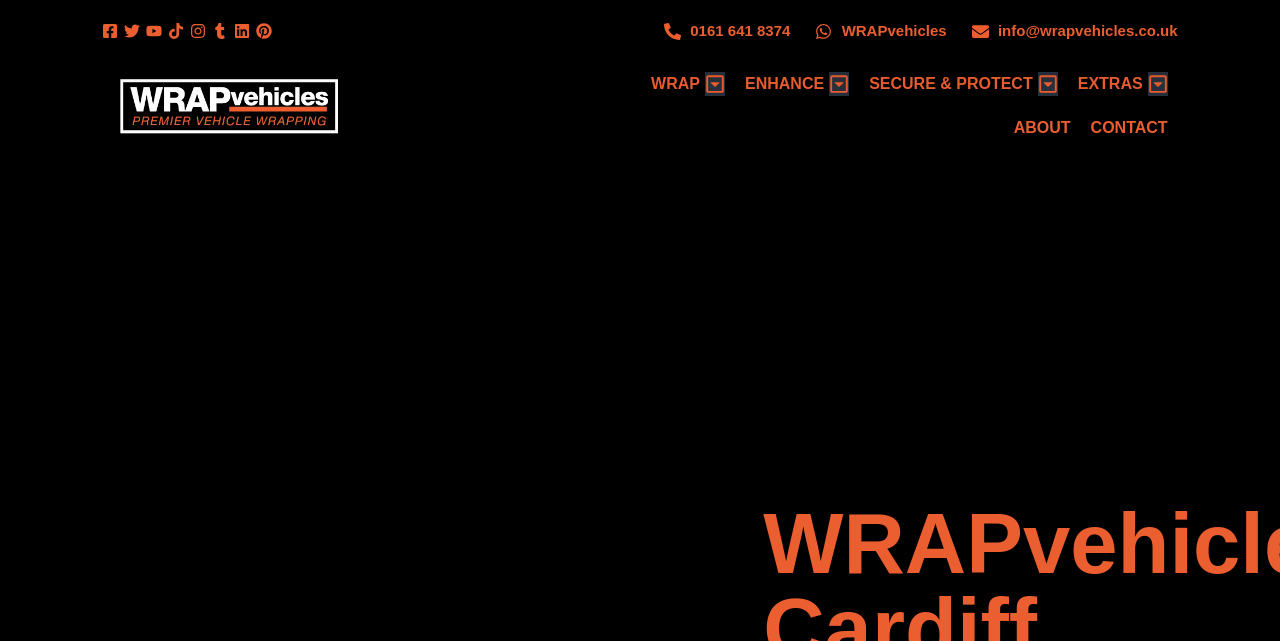What is the email address on the webpage? Based on the screenshot, please respond with a single word or phrase.

info@wrapvehicles.co.uk